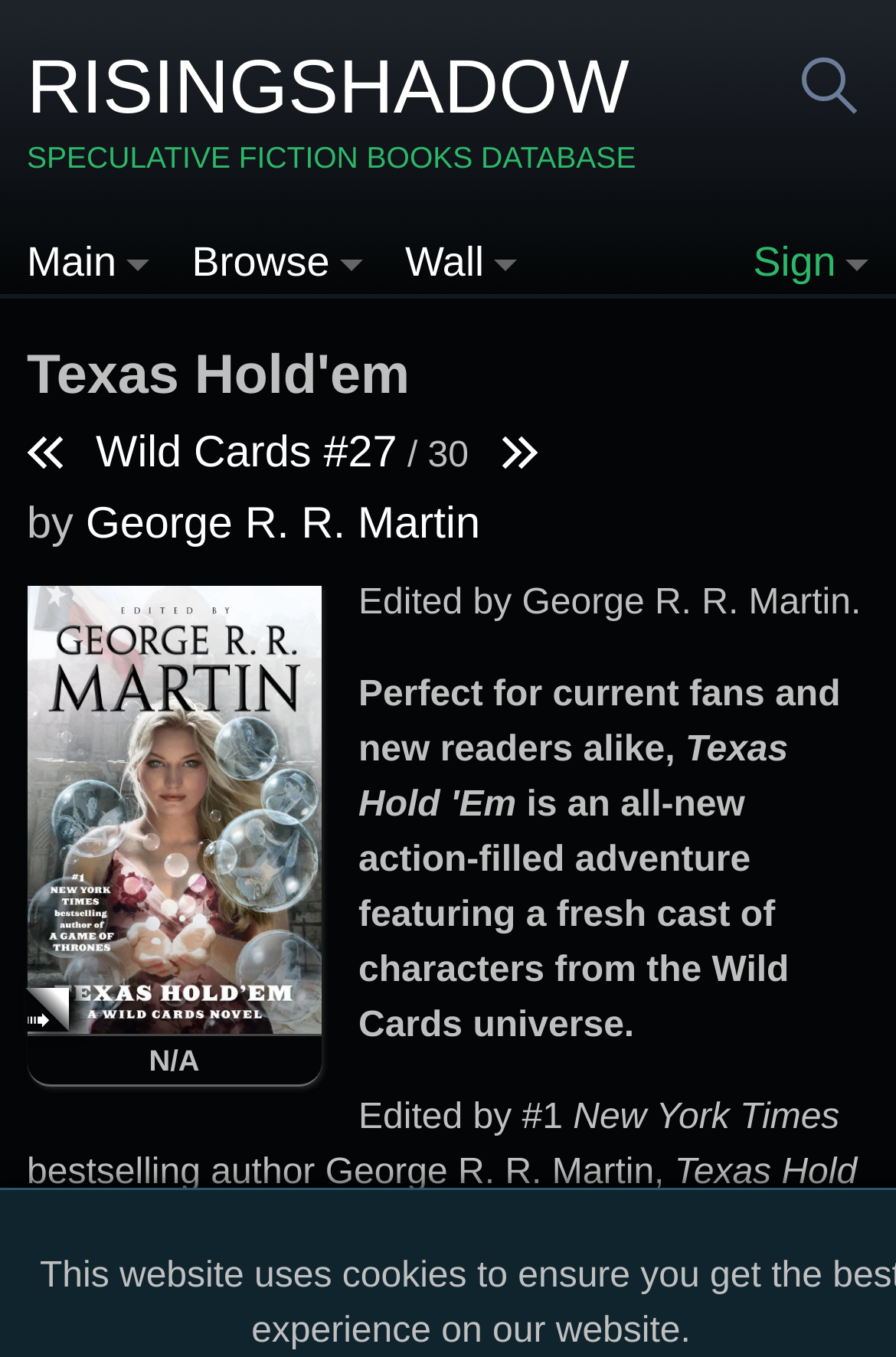Please specify the bounding box coordinates of the clickable region to carry out the following instruction: "Visit George R. R. Martin's page". The coordinates should be four float numbers between 0 and 1, in the format [left, top, right, bottom].

[0.096, 0.369, 0.536, 0.405]